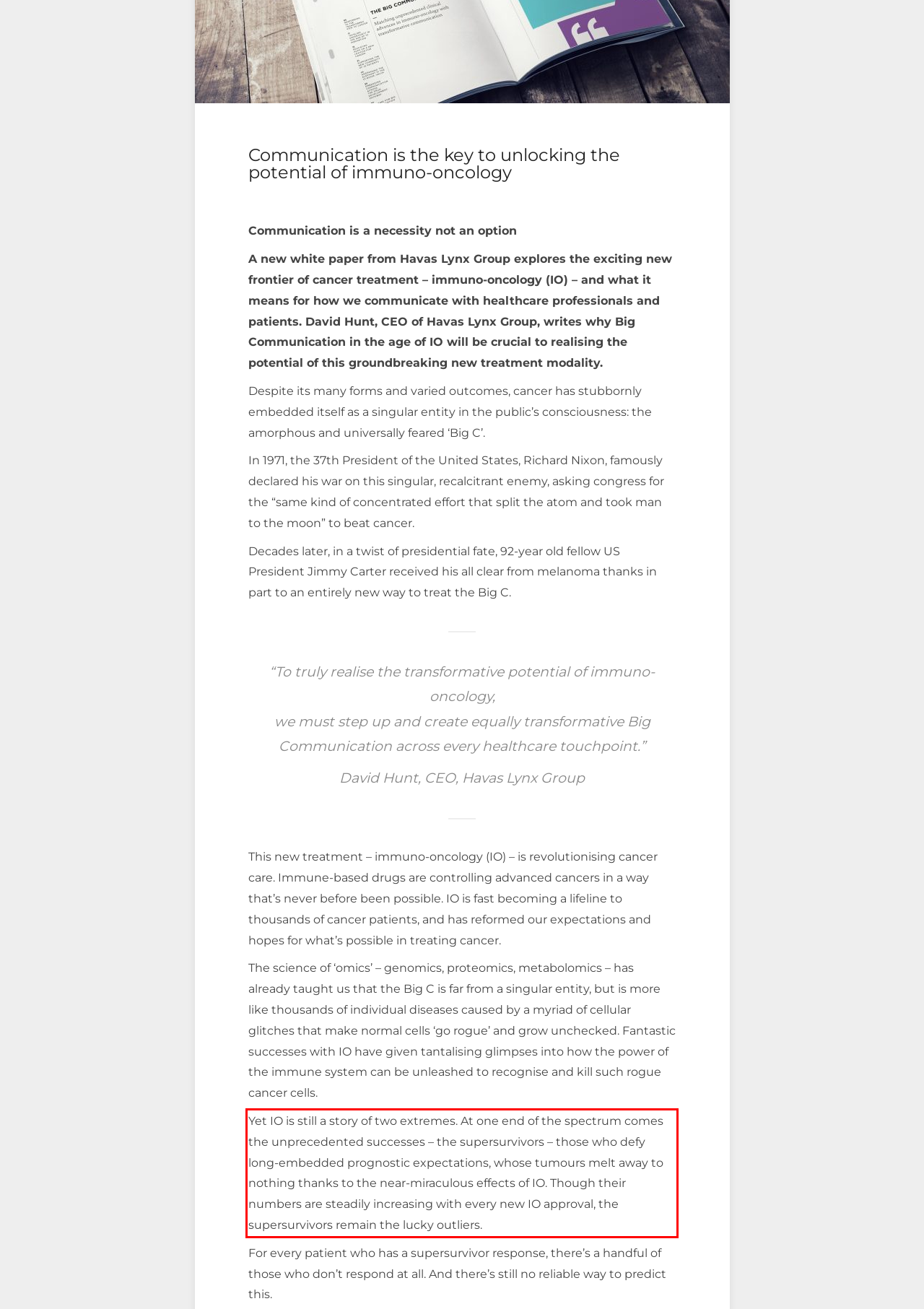Using the provided screenshot, read and generate the text content within the red-bordered area.

Yet IO is still a story of two extremes. At one end of the spectrum comes the unprecedented successes – the supersurvivors – those who defy long-embedded prognostic expectations, whose tumours melt away to nothing thanks to the near-miraculous effects of IO. Though their numbers are steadily increasing with every new IO approval, the supersurvivors remain the lucky outliers.